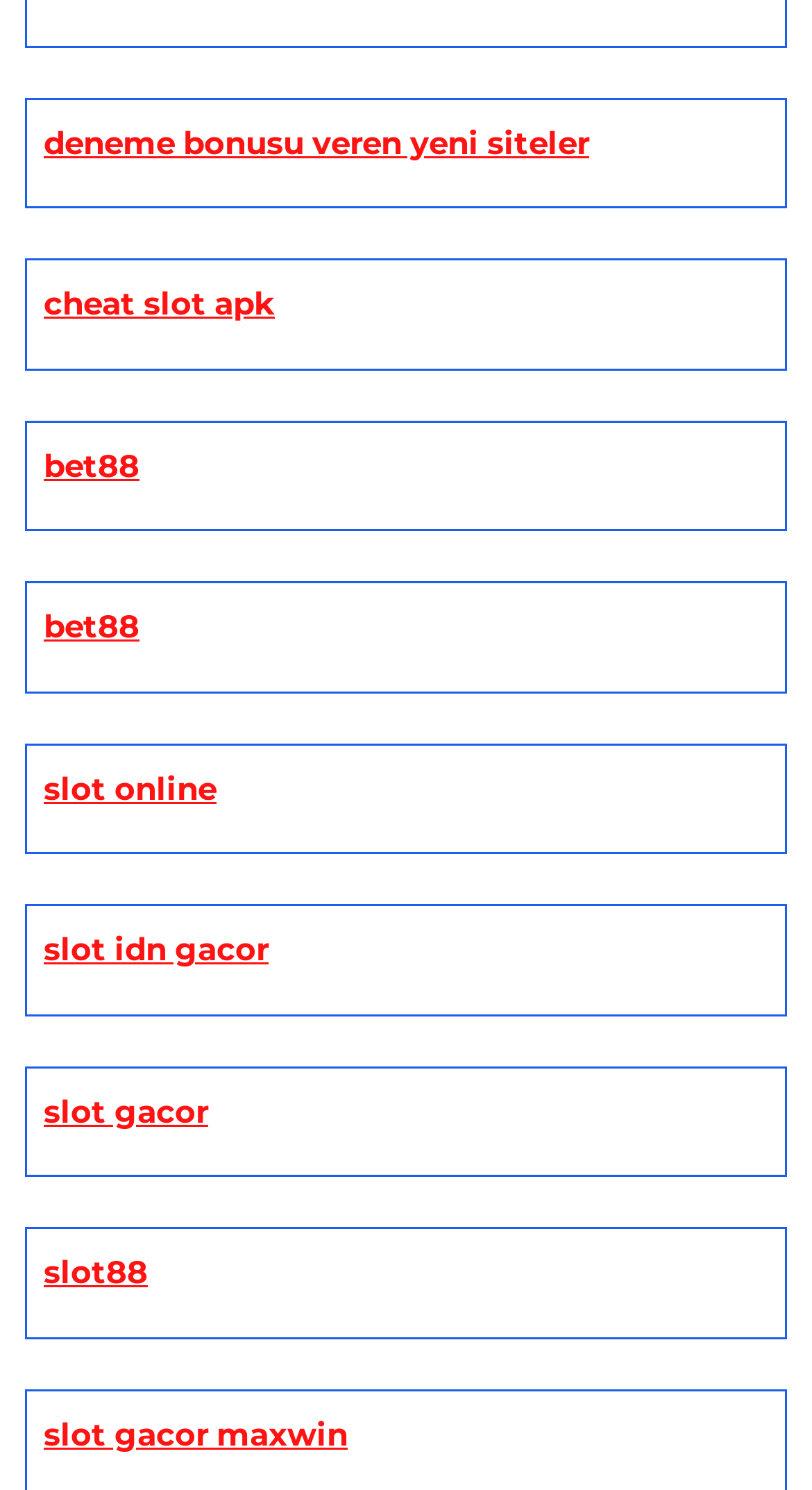Determine the bounding box of the UI component based on this description: "alt="Azuredpc-Logo l"". The bounding box coordinates should be four float values between 0 and 1, i.e., [left, top, right, bottom].

None